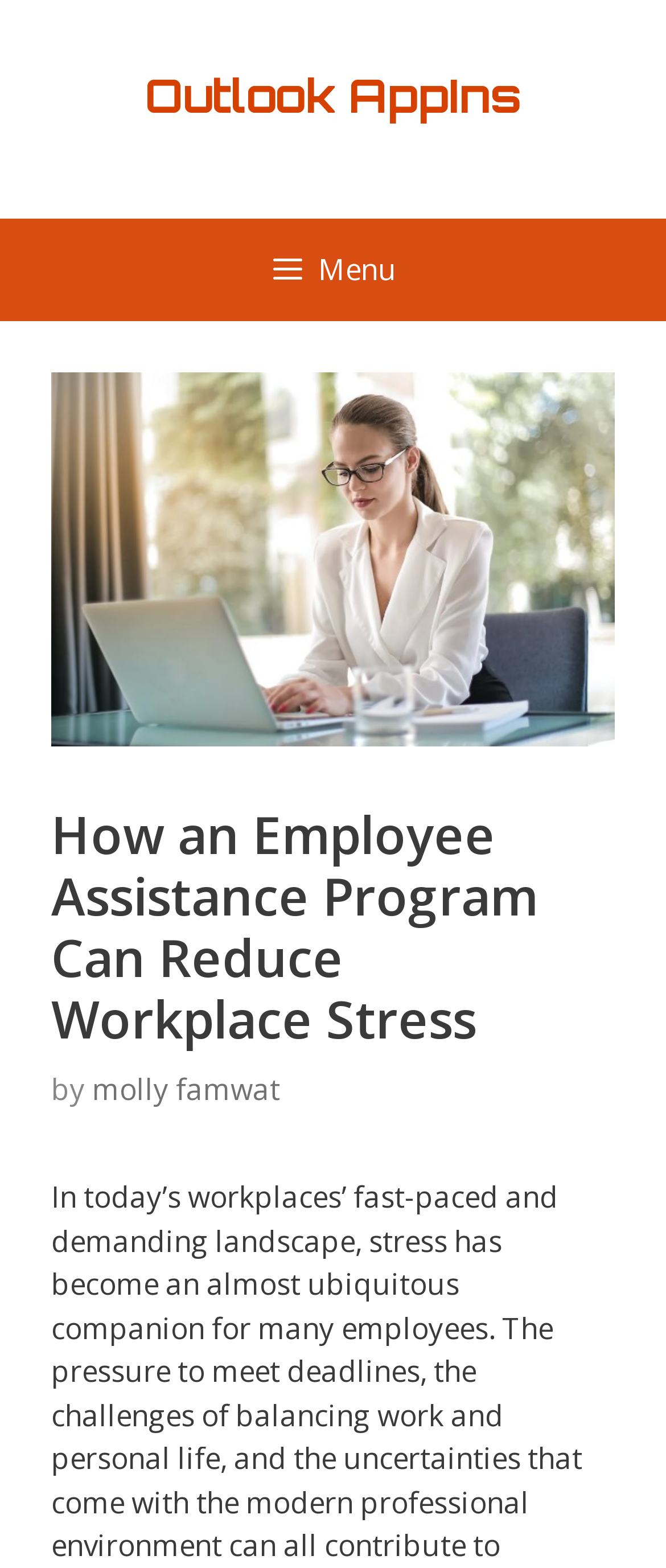Kindly respond to the following question with a single word or a brief phrase: 
Who is the author of the article?

Molly Famwat